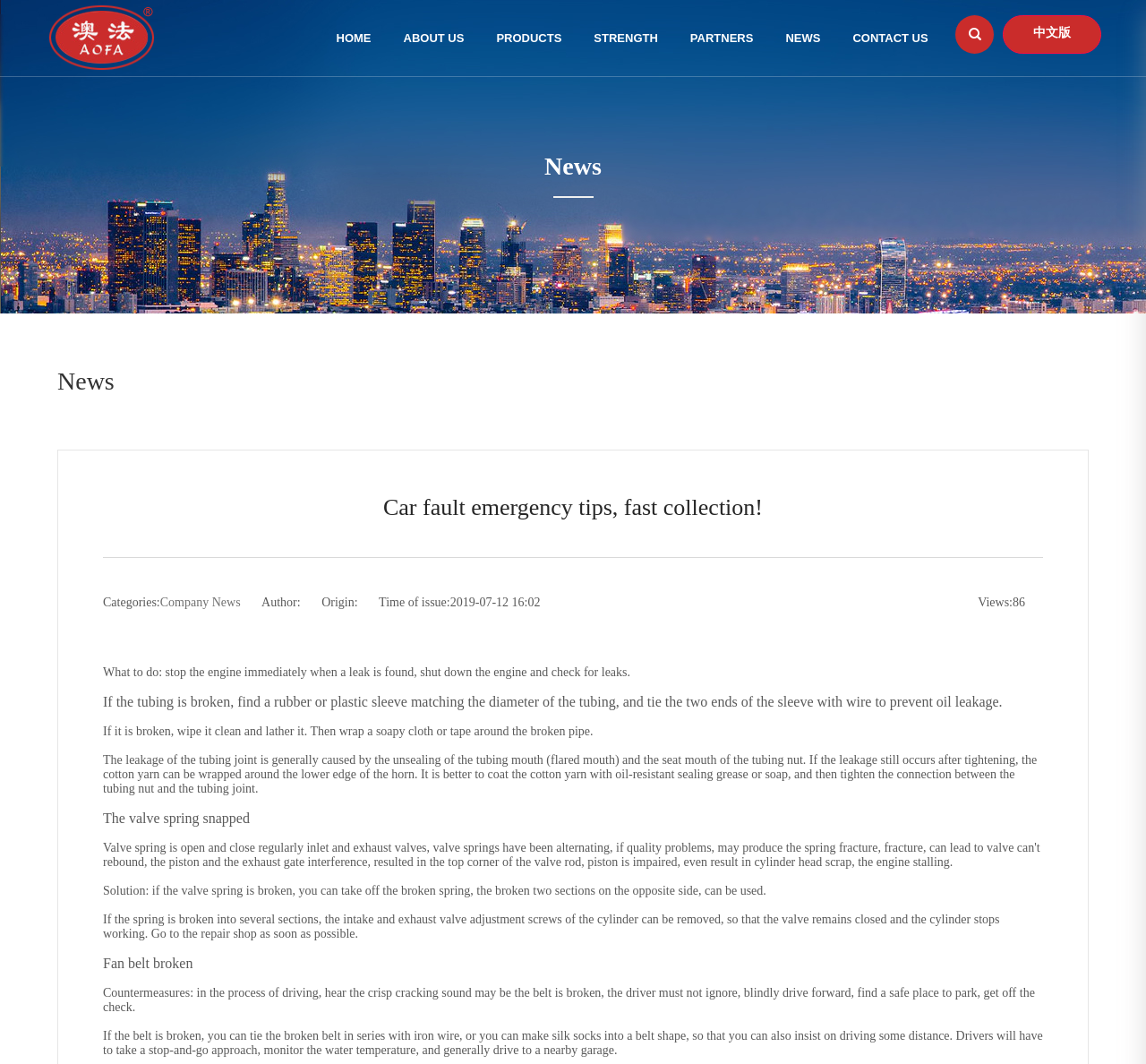Give a one-word or one-phrase response to the question:
What is the purpose of wrapping a soapy cloth or tape around the broken pipe?

Prevent oil leakage